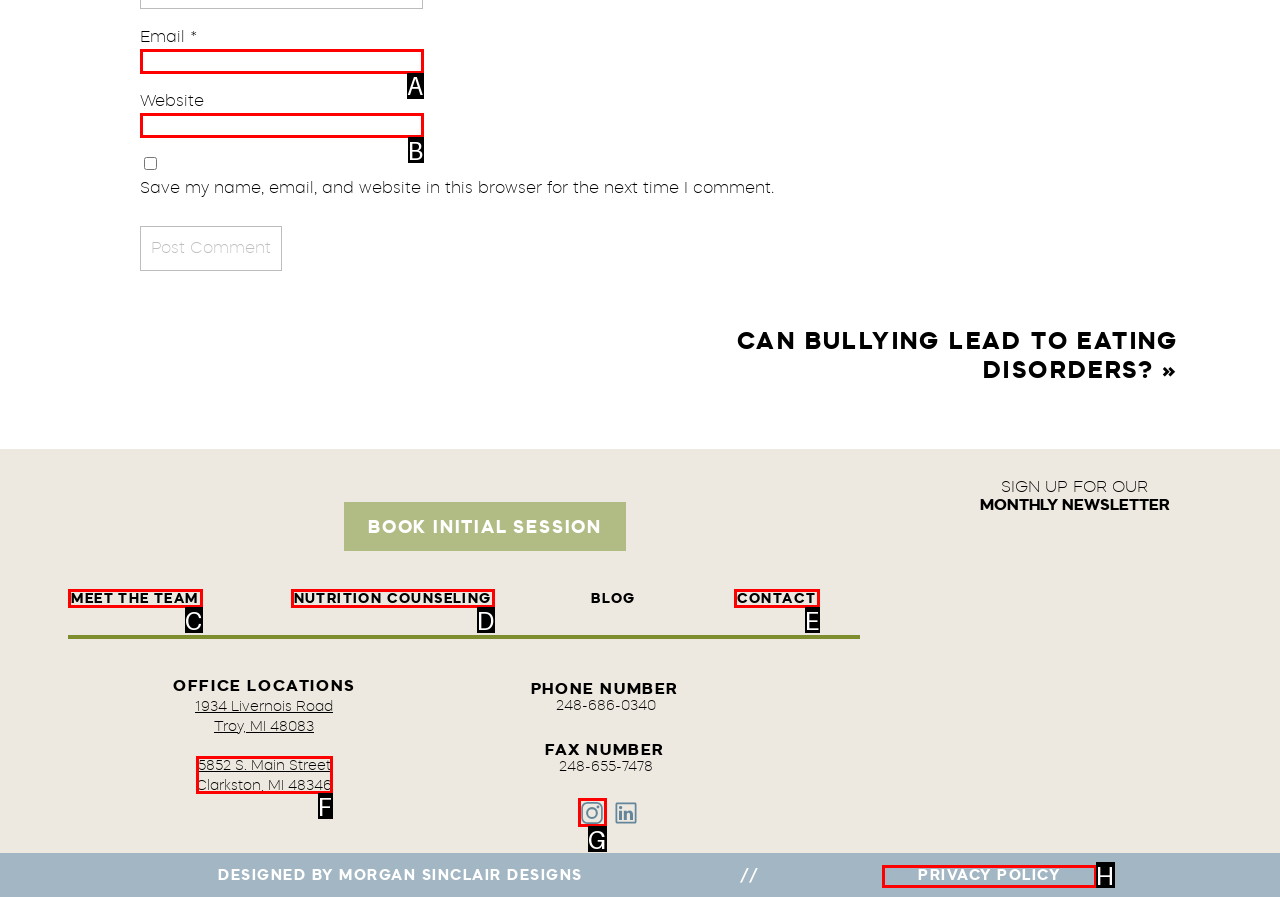Assess the description: Nutrition counseling and select the option that matches. Provide the letter of the chosen option directly from the given choices.

D